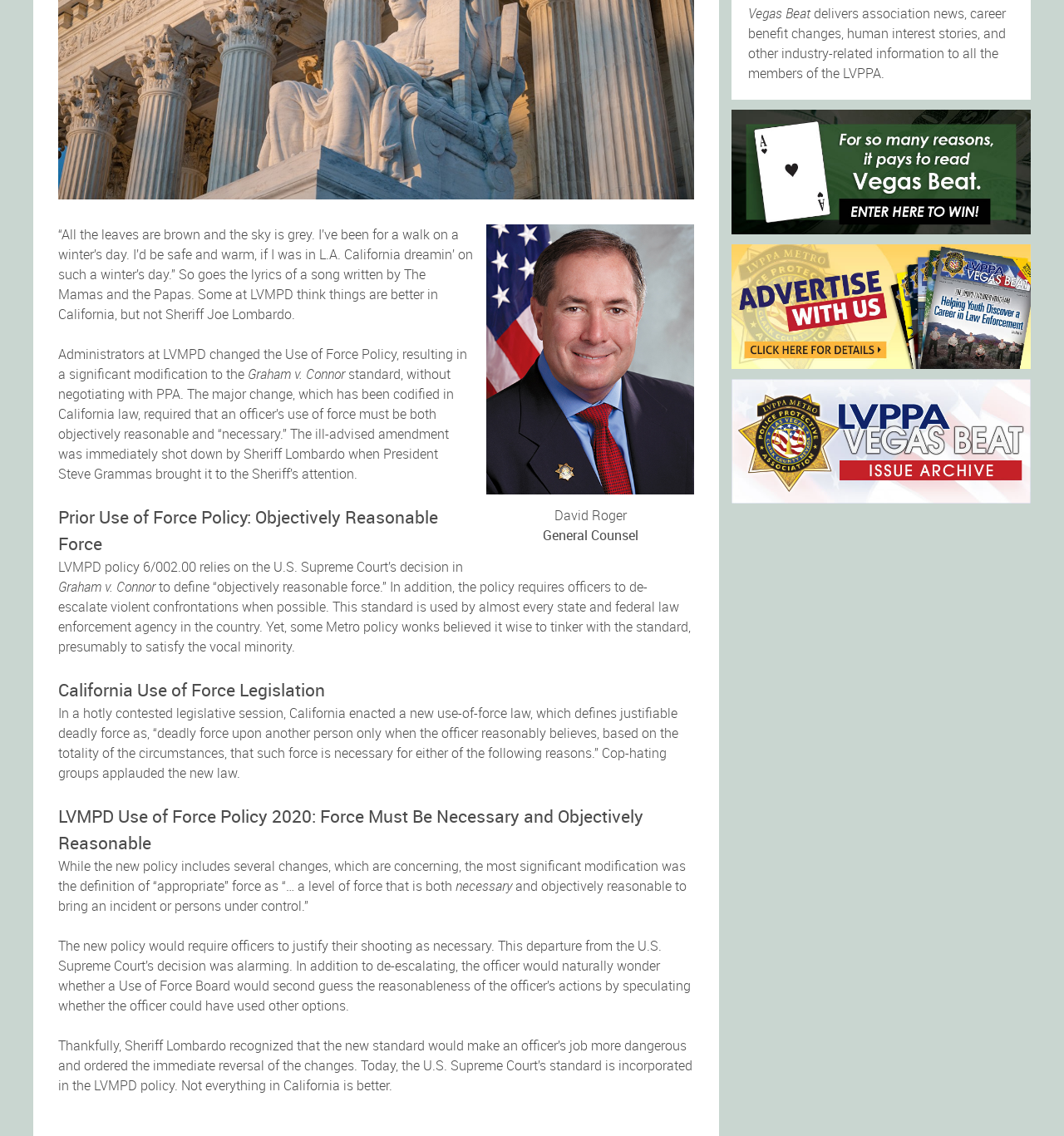Locate the bounding box of the UI element described by: "alt="Issue Archive"" in the given webpage screenshot.

[0.688, 0.334, 0.969, 0.443]